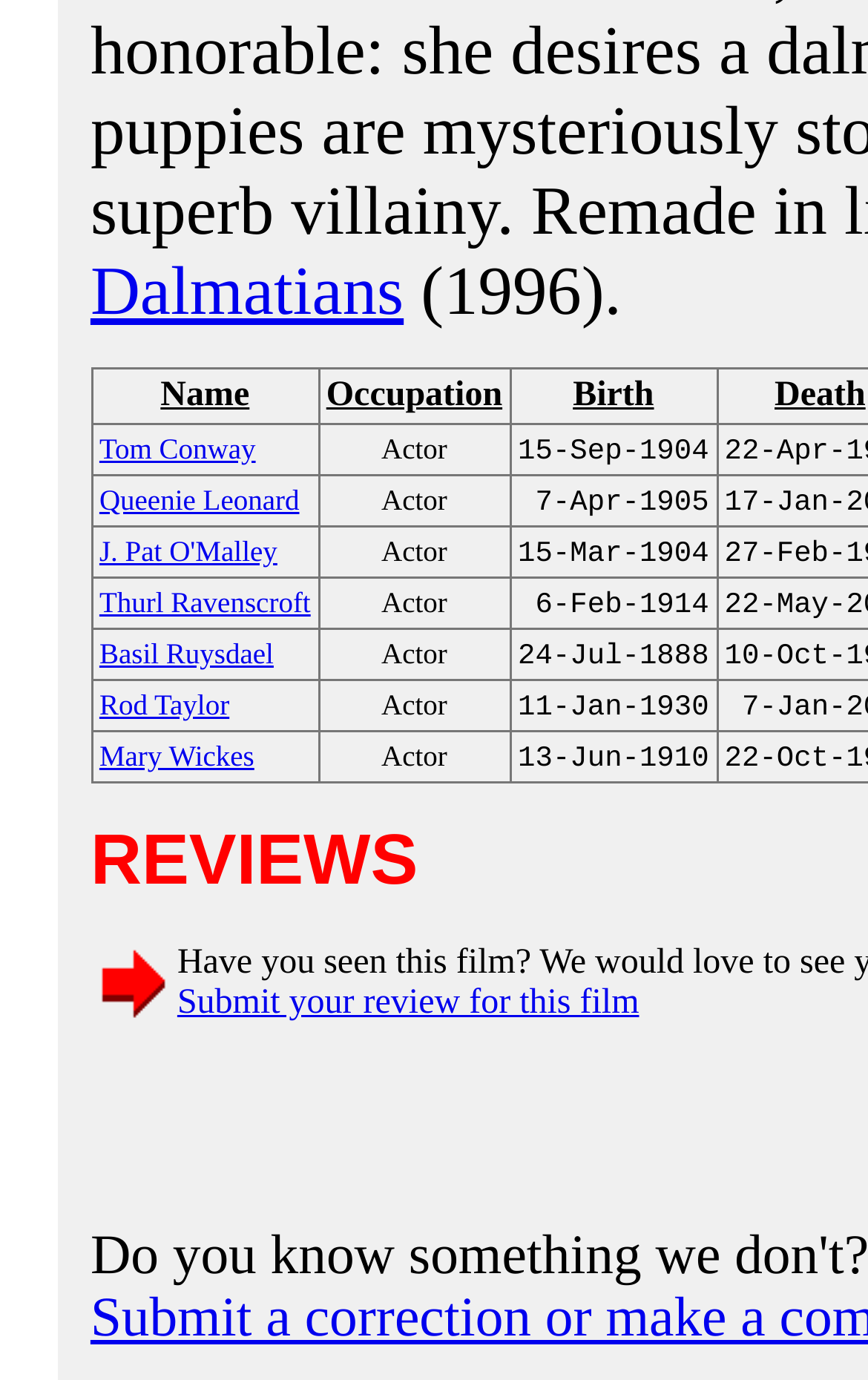Kindly provide the bounding box coordinates of the section you need to click on to fulfill the given instruction: "View Queenie Leonard's details".

[0.114, 0.348, 0.345, 0.376]